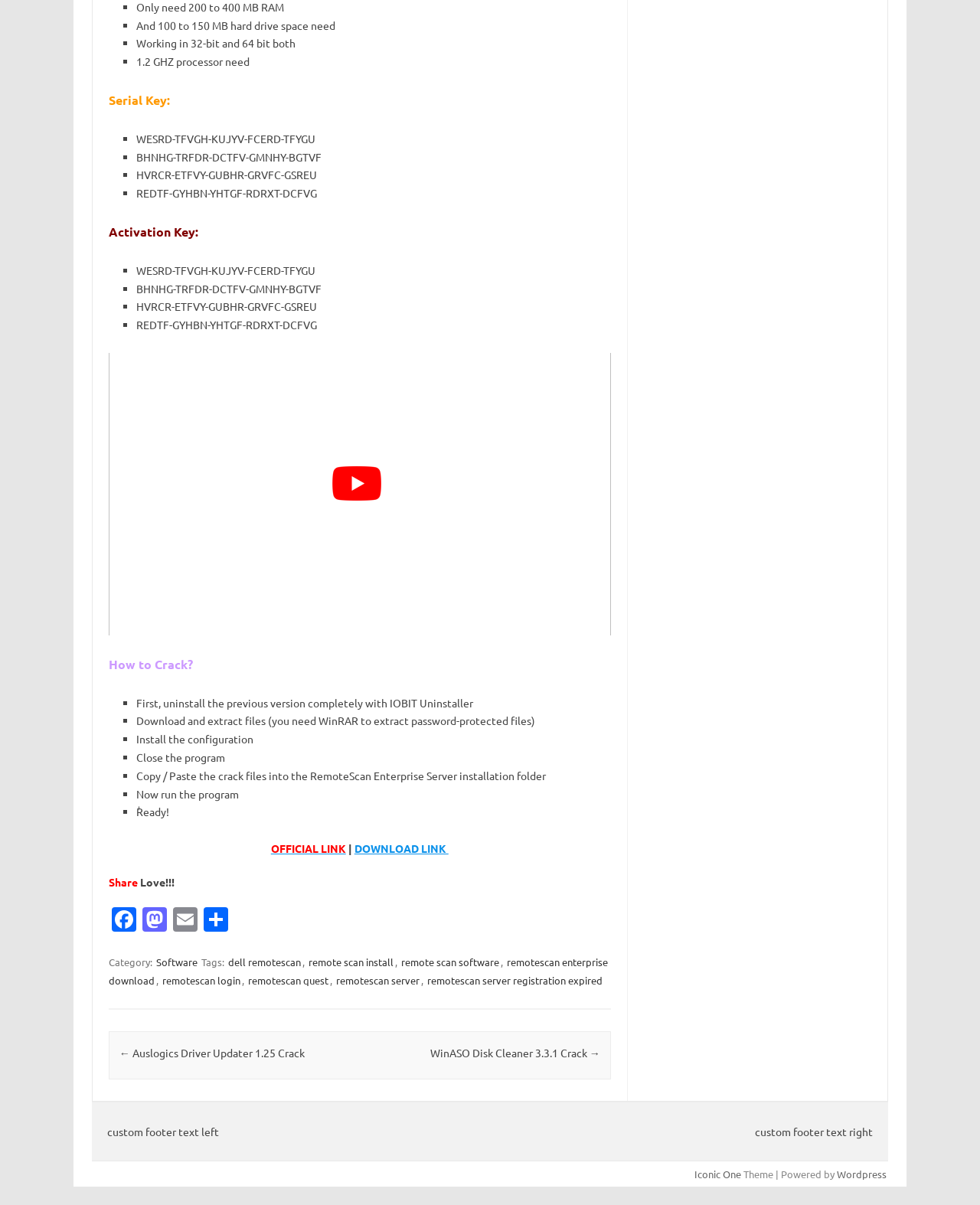What is the last step in the cracking process?
Use the information from the screenshot to give a comprehensive response to the question.

According to the webpage, the last step in the cracking process is to run the program after copying and pasting the crack files into the installation folder.